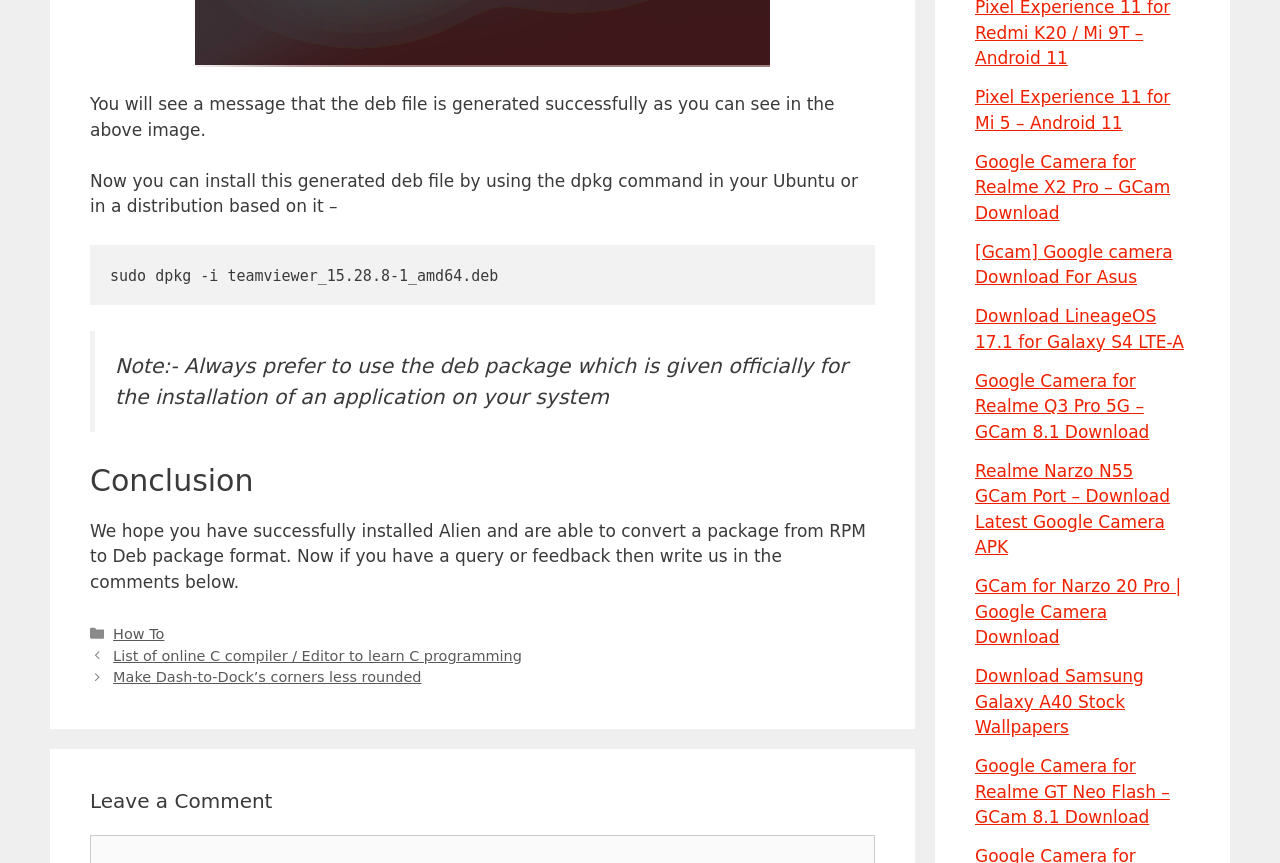Pinpoint the bounding box coordinates of the element you need to click to execute the following instruction: "Search for something". The bounding box should be represented by four float numbers between 0 and 1, in the format [left, top, right, bottom].

None